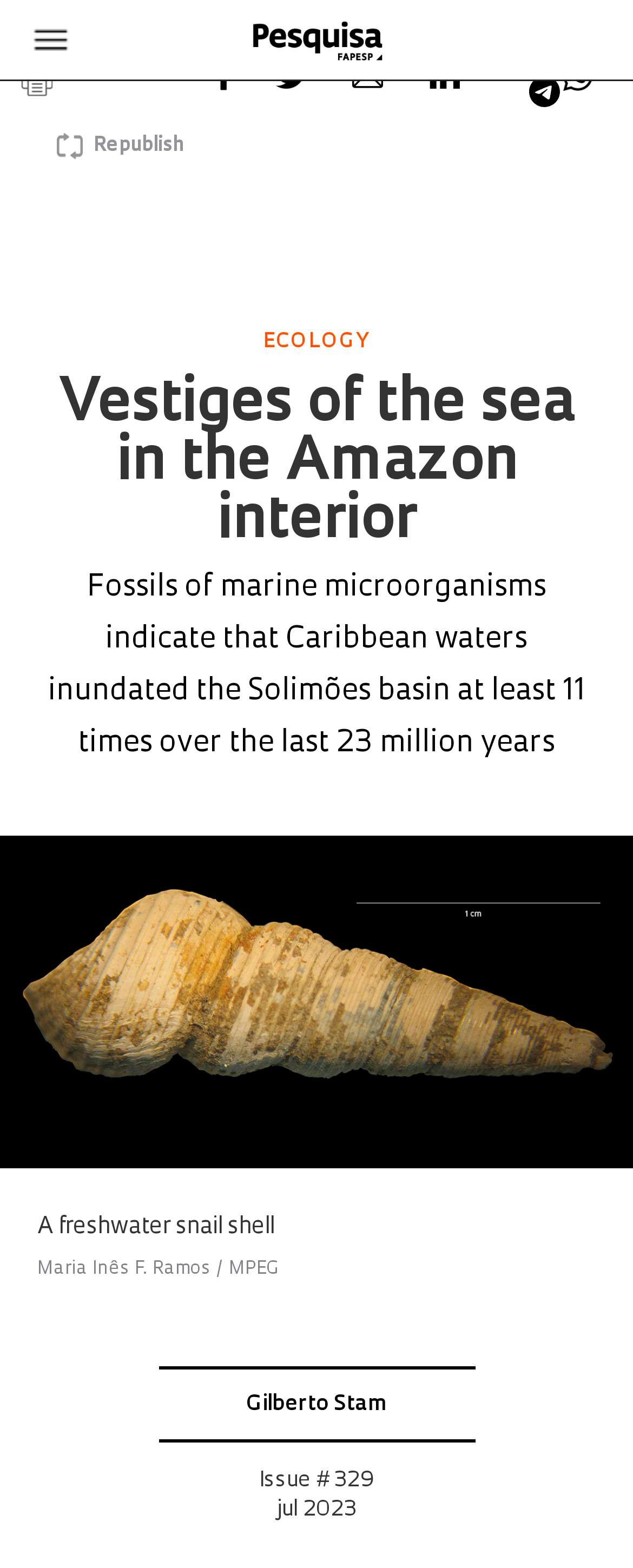Generate a comprehensive caption for the webpage you are viewing.

The webpage is about the discovery of marine organisms in the Amazon rainforest, with a focus on the similarities between plants and animals found in the Amazon and those found in the ocean. 

At the top of the page, there are several links and social media sharing buttons, including links to print, share on Facebook, Twitter, email, LinkedIn, and WhatsApp. 

Below these links, there is a header section with two headings: "ECOLOGY" and "Vestiges of the sea in the Amazon interior". The second heading is also a link. 

Following the headings, there is a paragraph of text that explains how fossils of marine microorganisms indicate that Caribbean waters inundated the Solimões basin at least 11 times over the last 23 million years. 

To the right of this text, there is a large image that takes up most of the width of the page. 

Below the image, there is a caption for a freshwater snail shell, along with the photographer's credit, Maria Inês F. Ramos / MPEG. 

Further down the page, there are three horizontal separator lines, followed by a link to the author, Gilberto Stam. 

Finally, at the bottom of the page, there is another horizontal separator line, and a link to the issue number and date of the publication, "#329 jul 2023".